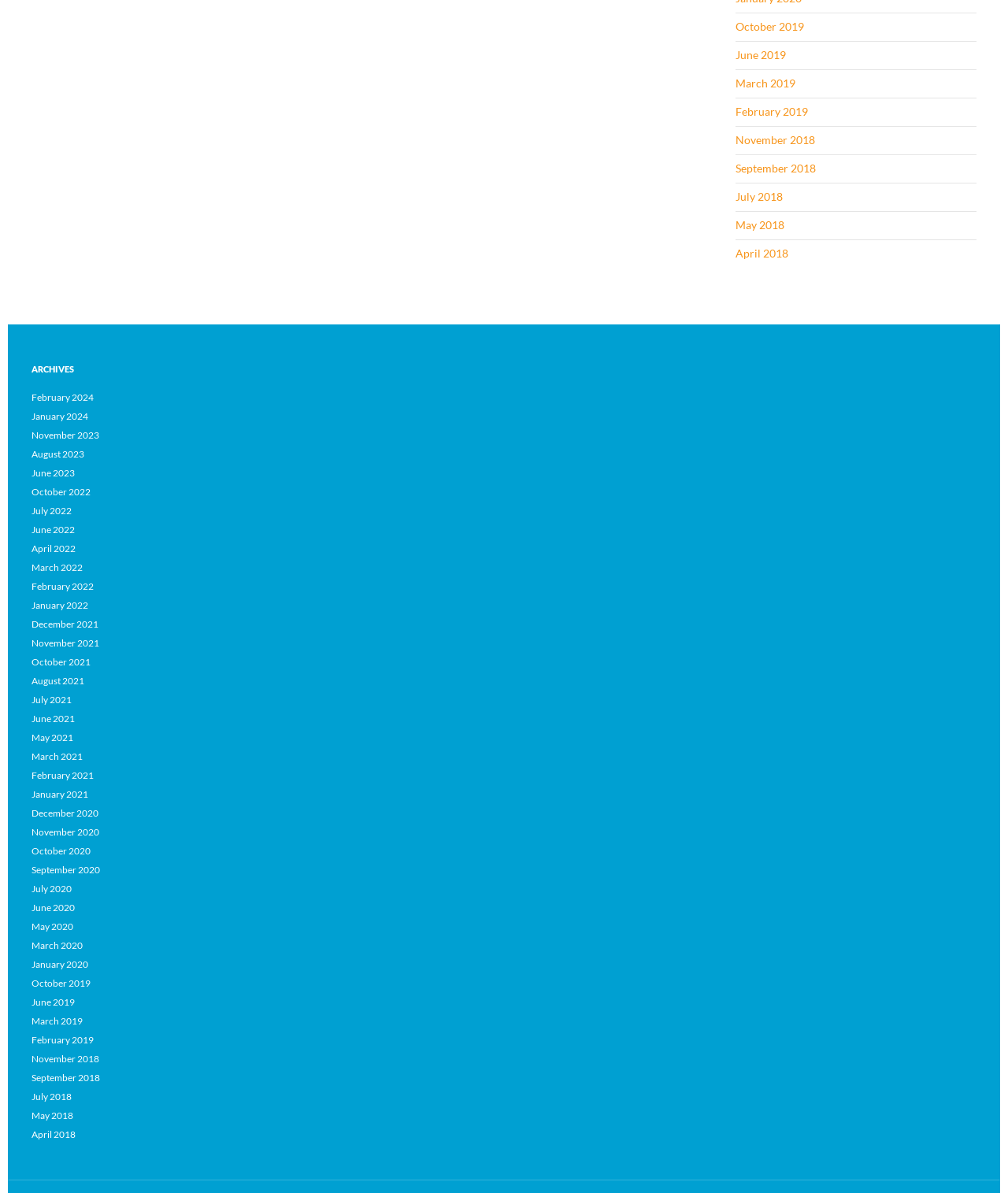Identify the bounding box coordinates of the element to click to follow this instruction: 'Click on the 'April 2018' link'. Ensure the coordinates are four float values between 0 and 1, provided as [left, top, right, bottom].

[0.73, 0.207, 0.782, 0.218]